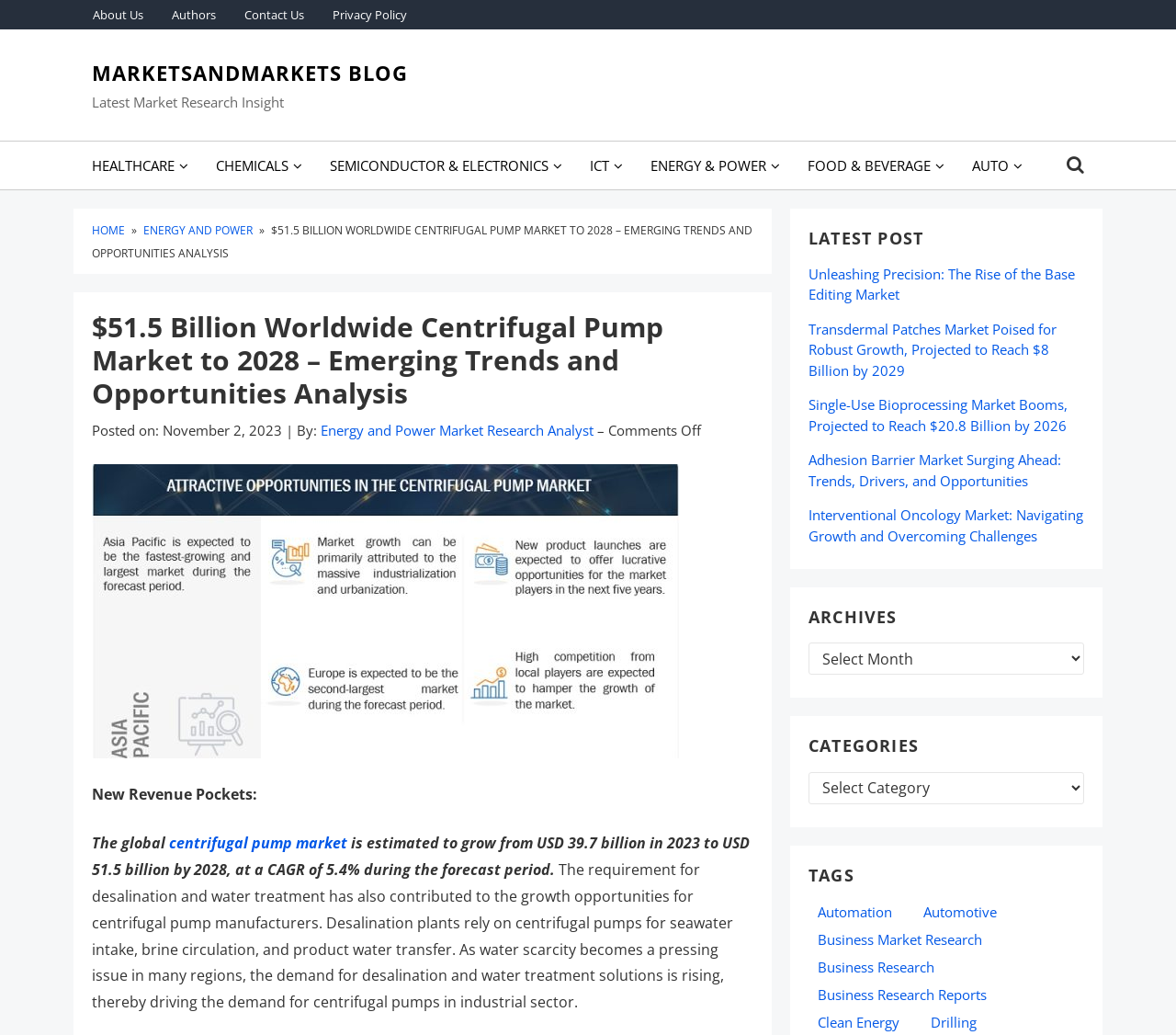Locate the bounding box coordinates of the area to click to fulfill this instruction: "Read the latest market research insight". The bounding box should be presented as four float numbers between 0 and 1, in the order [left, top, right, bottom].

[0.078, 0.089, 0.241, 0.107]